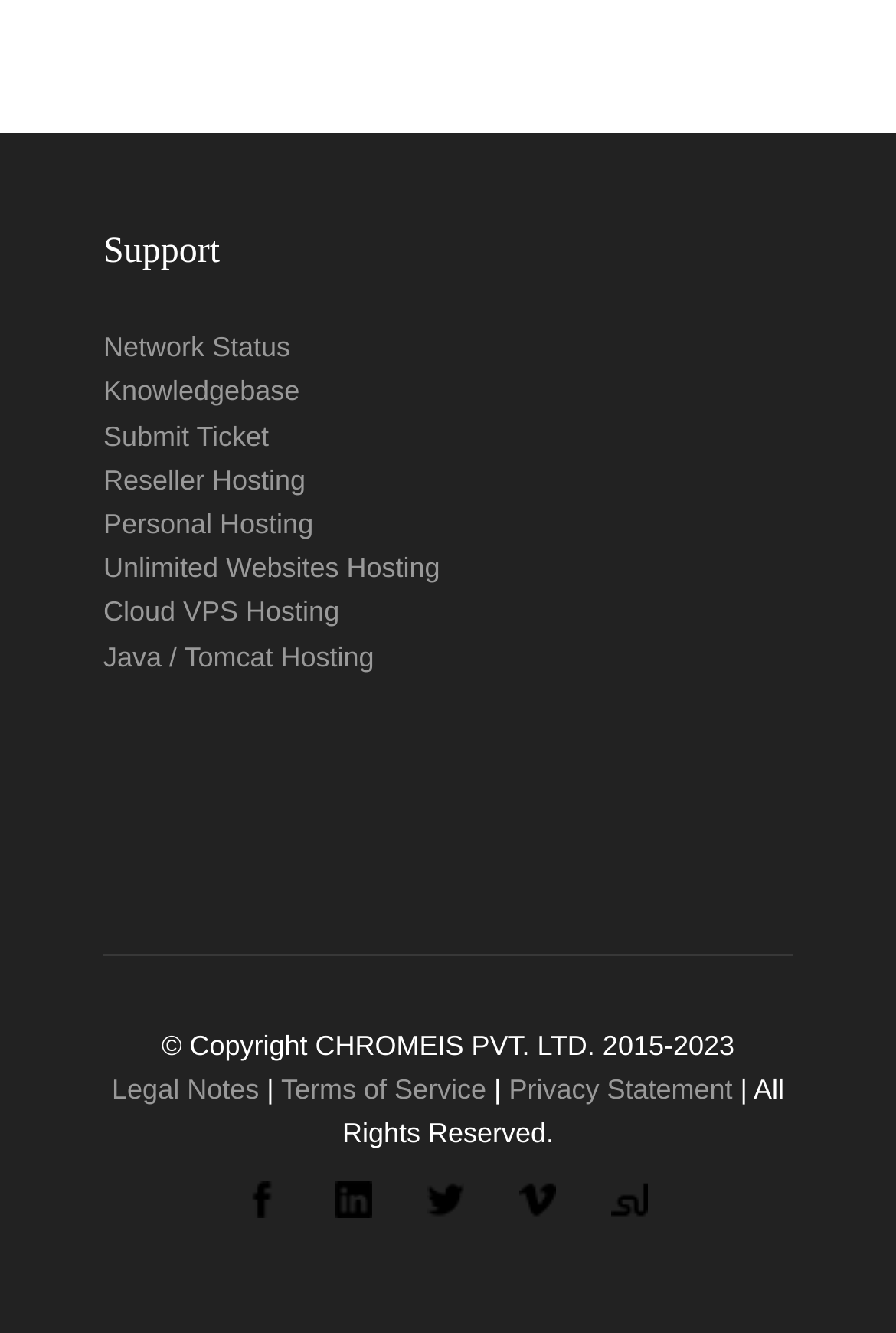Determine the bounding box coordinates in the format (top-left x, top-left y, bottom-right x, bottom-right y). Ensure all values are floating point numbers between 0 and 1. Identify the bounding box of the UI element described by: Unlimited Websites Hosting

[0.115, 0.414, 0.491, 0.438]